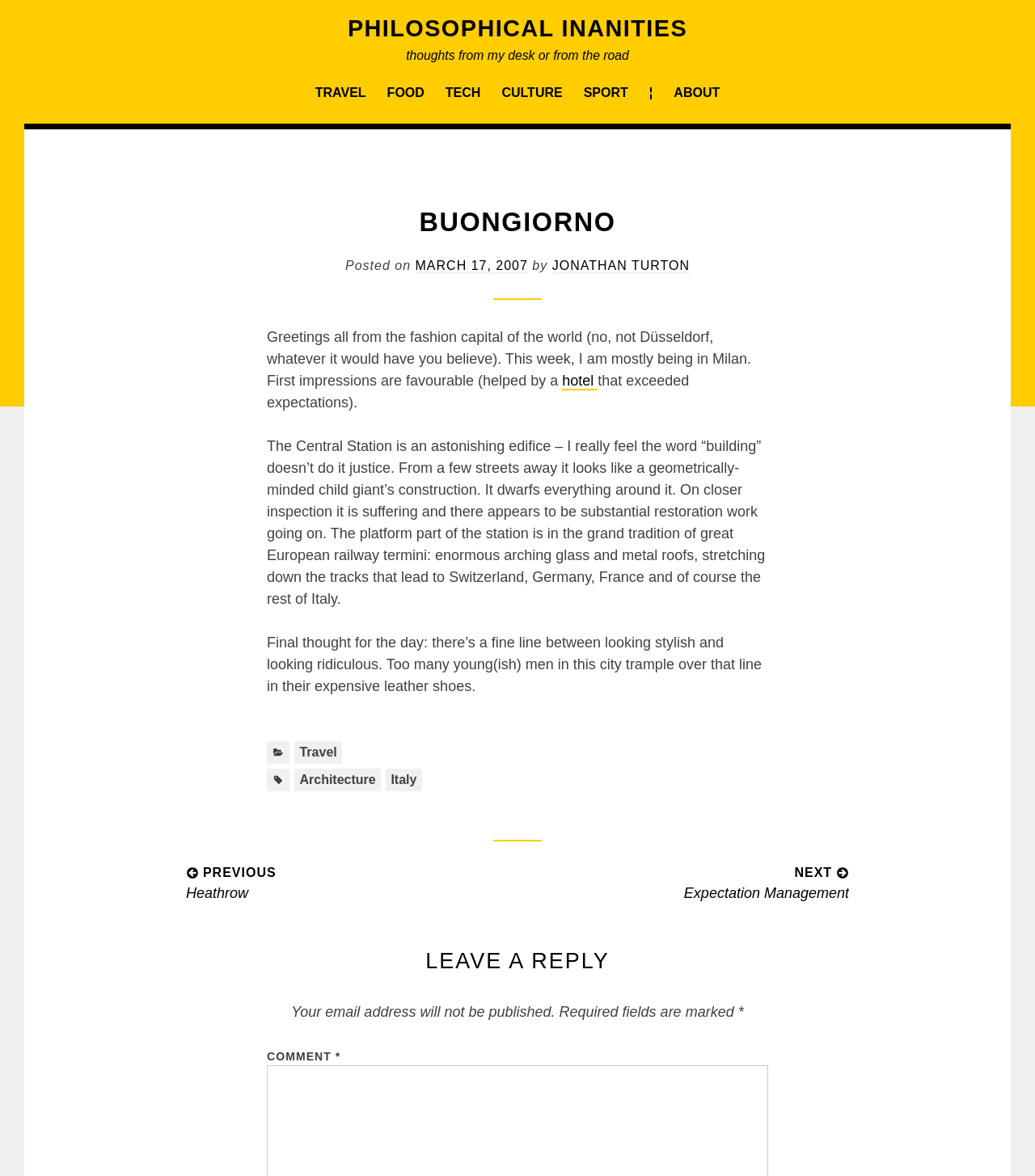Please identify the bounding box coordinates of the region to click in order to complete the task: "Click on the 'ABOUT' link". The coordinates must be four float numbers between 0 and 1, specified as [left, top, right, bottom].

[0.643, 0.064, 0.704, 0.093]